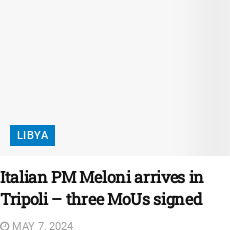Describe all the elements in the image with great detail.

The image features a headline and a date indicating a significant political event: "Italian PM Meloni arrives in Tripoli – three MoUs signed," dated May 7, 2024. Accompanied by a prominent "LIBYA" label, the caption suggests a diplomatic visit marking Italy's engagement with Libya, likely highlighting agreements or collaborations that were established during this visit. The emphasis on signed Memoranda of Understanding (MoUs) indicates important developments in bilateral relations between the two nations. This event is crucial as it reflects ongoing political and economic partnerships in the region.